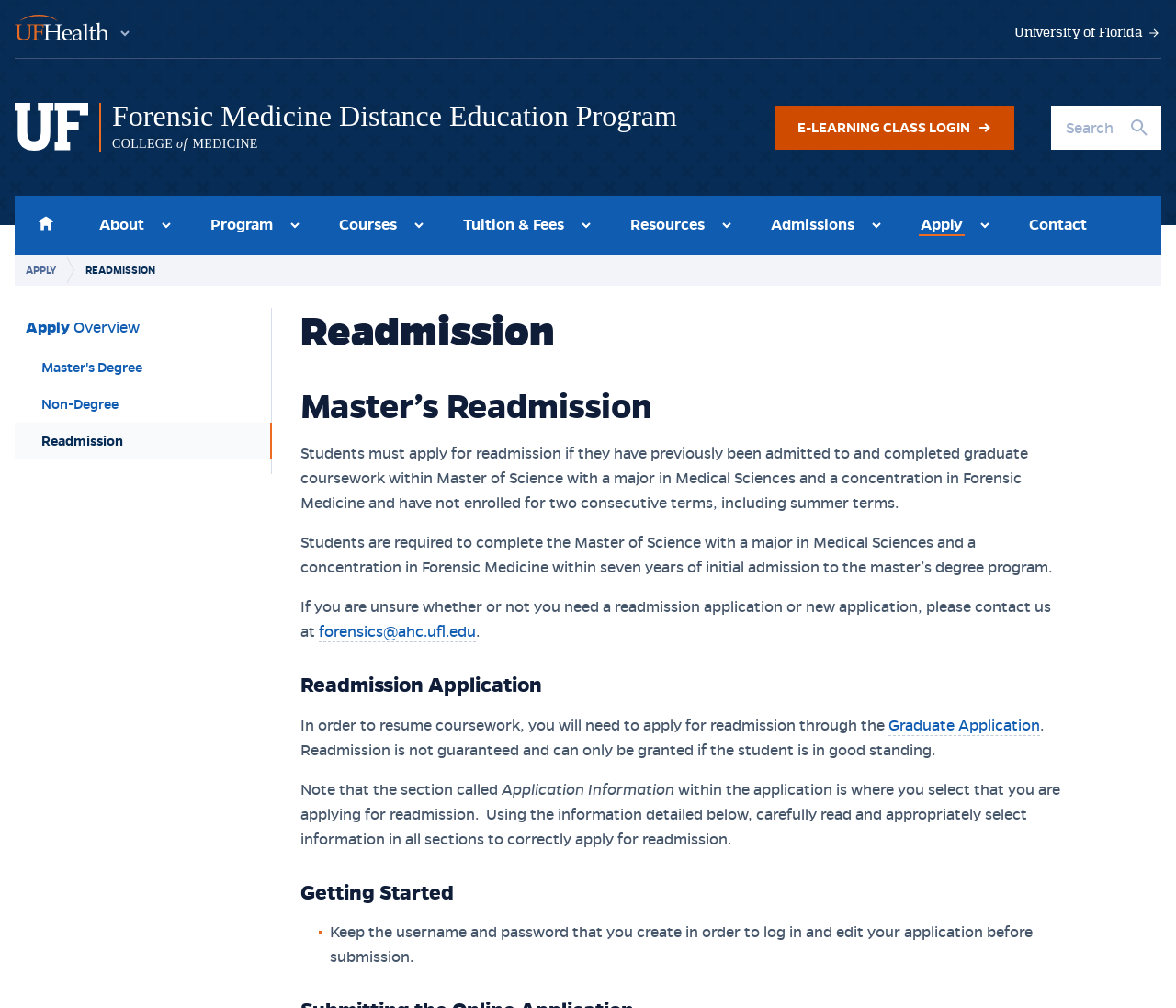Locate the bounding box coordinates of the element you need to click to accomplish the task described by this instruction: "click on Fanny Chung".

None